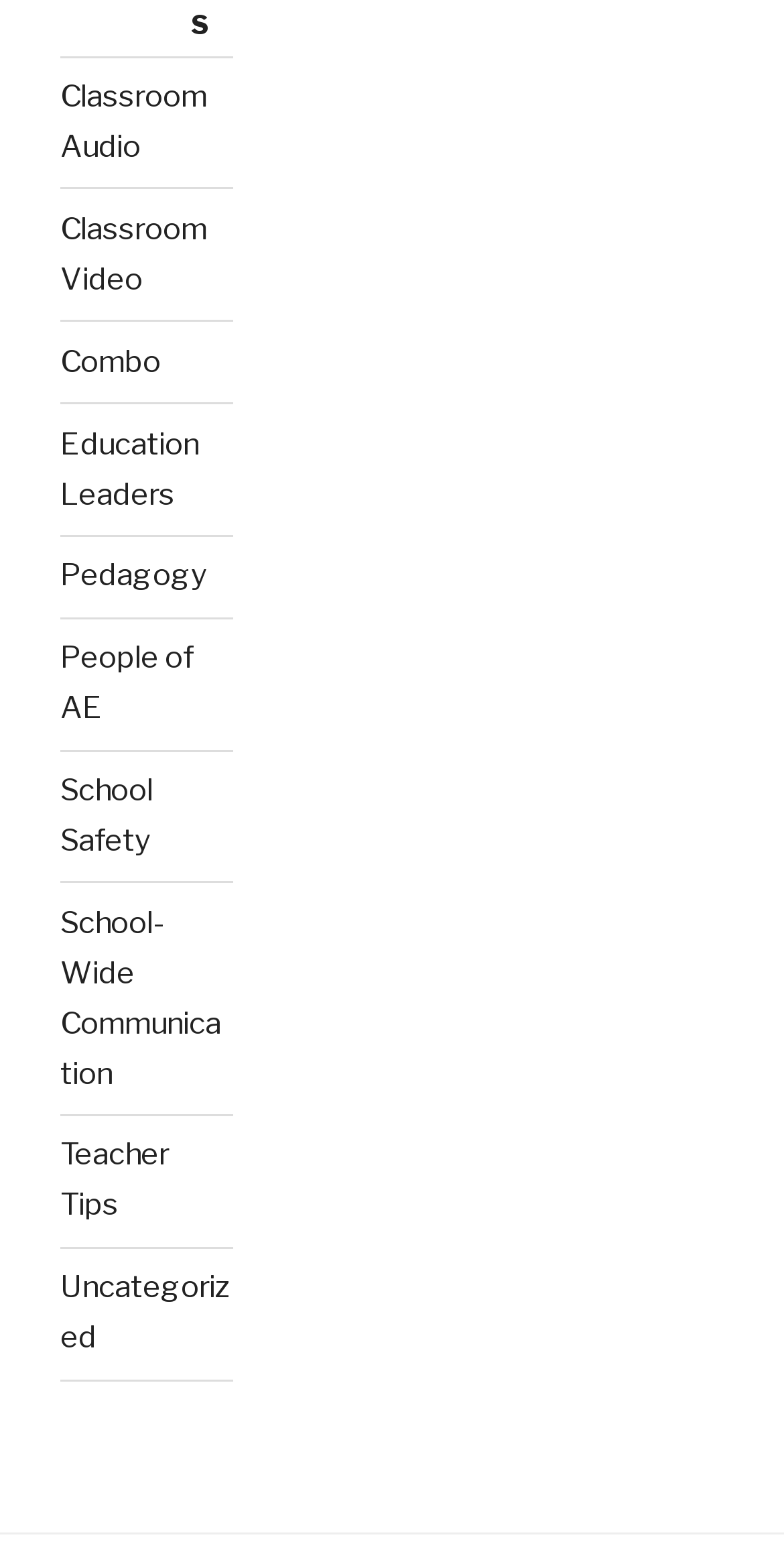Is 'School Safety' above or below 'Pedagogy'?
Using the screenshot, give a one-word or short phrase answer.

above